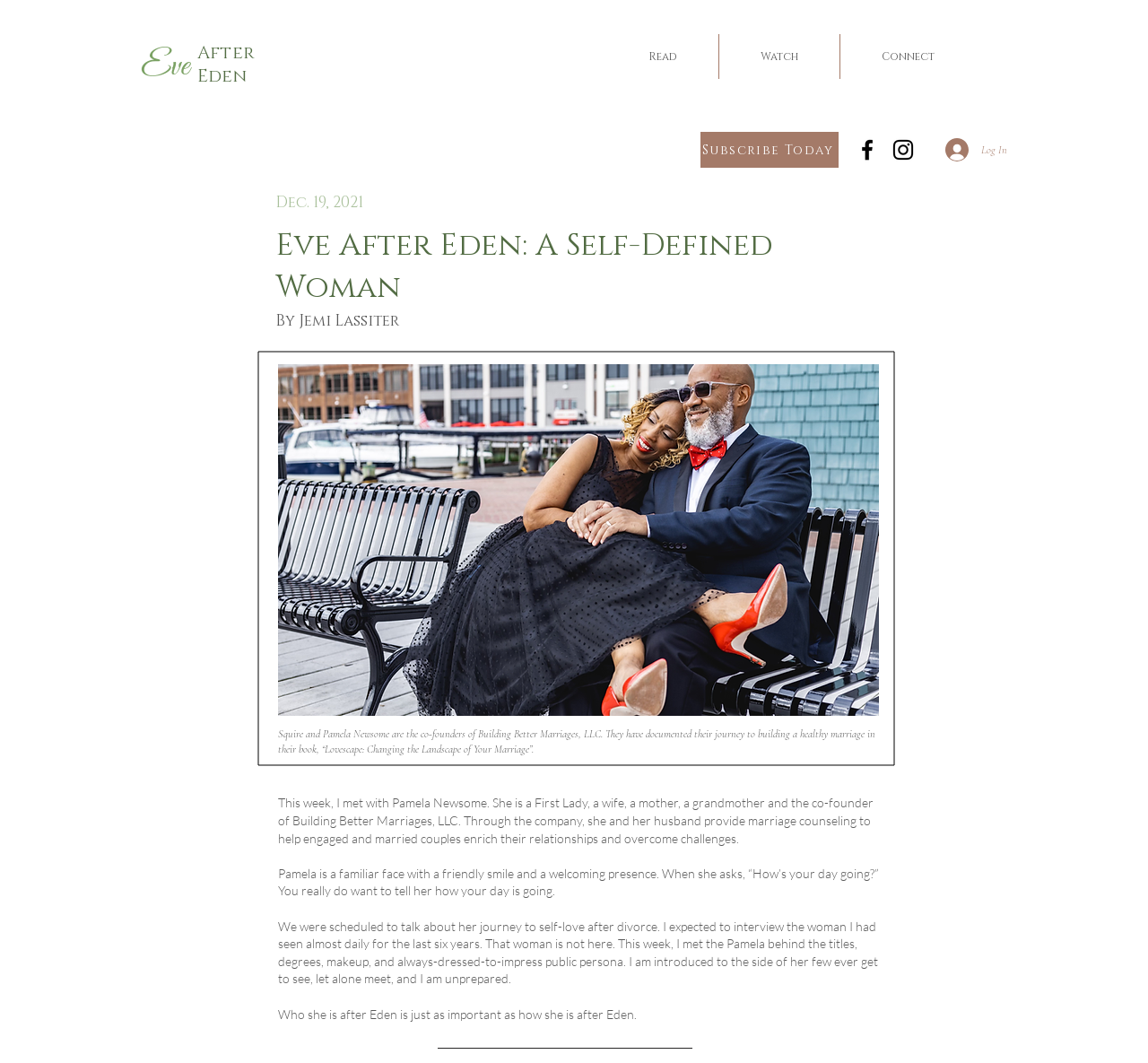Convey a detailed summary of the webpage, mentioning all key elements.

The webpage is about Eve After Eden, a self-defined woman, and features an article about Pamela Newsome, a First Lady, wife, mother, grandmother, and co-founder of Building Better Marriages, LLC. 

At the top left of the page, there is a heading "Eve" followed by links "After" and "Eden". On the top right, there is a navigation menu with links "Read", "Watch", and "Connect". Below the navigation menu, there is a link "Subscribe Today" and a social bar with links to Facebook and Instagram, each accompanied by an image. 

To the right of the social bar, there is a "Log In" button with an image. On the left side of the page, there are three headings: "Dec. 19, 2021", "Eve After Eden: A Self-Defined Woman", and "By Jemi Lassiter". 

Below the headings, there is a large image of Eve After Eden, accompanied by a block of text that describes Pamela Newsome and her company, Building Better Marriages, LLC. The text also mentions her book, "Lovescape: Changing the Landscape of Your Marriage". 

The article continues with a series of paragraphs that describe Pamela's personality, her journey to self-love after divorce, and her transformation into the person she is today. The text is divided into several sections, each with a distinct topic, and there are no images or other elements interrupting the flow of the text.